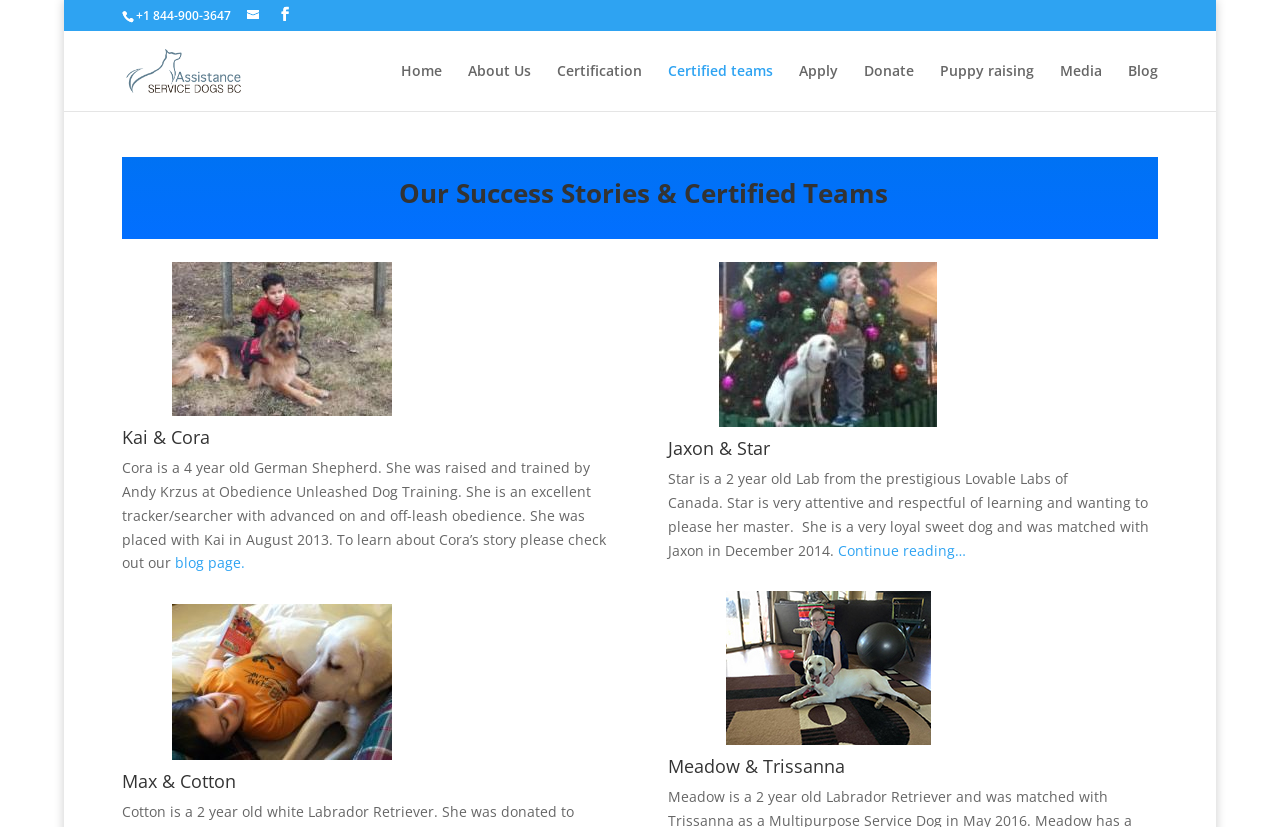Provide a thorough summary of the webpage.

This webpage is about Assistance Service Dogs BC, a certified organization. At the top left corner, there is a phone number "+1 844-900-3647" and three social media links represented by icons. Next to the phone number, there is a link to the organization's name "Assistance Service Dogs BC" with a corresponding image.

Below the top section, there is a navigation menu with nine links: "Home", "About Us", "Certification", "Certified teams", "Apply", "Donate", "Puppy raising", "Media", and "Blog". These links are aligned horizontally and take up a significant portion of the top section of the page.

On the right side of the navigation menu, there is a search box with a label "Search for:". Below the navigation menu, there is a heading "Our Success Stories & Certified Teams". This section features four success stories, each with an image, a heading, and a brief description. The stories are arranged vertically, with the first two on the left side and the last two on the right side.

The first story is about Kai and Cora, a German Shepherd who was trained and placed with Kai in 2013. The second story is about Max and Cotton, with an image and a heading but no description. The third story is about Jaxon and Star, a Lab from Lovable Labs of Canada, who was matched with Jaxon in 2014. The fourth story is about Meadow and Trissanna, with an image and a heading but no description. Each story has a "Continue reading…" link at the end.